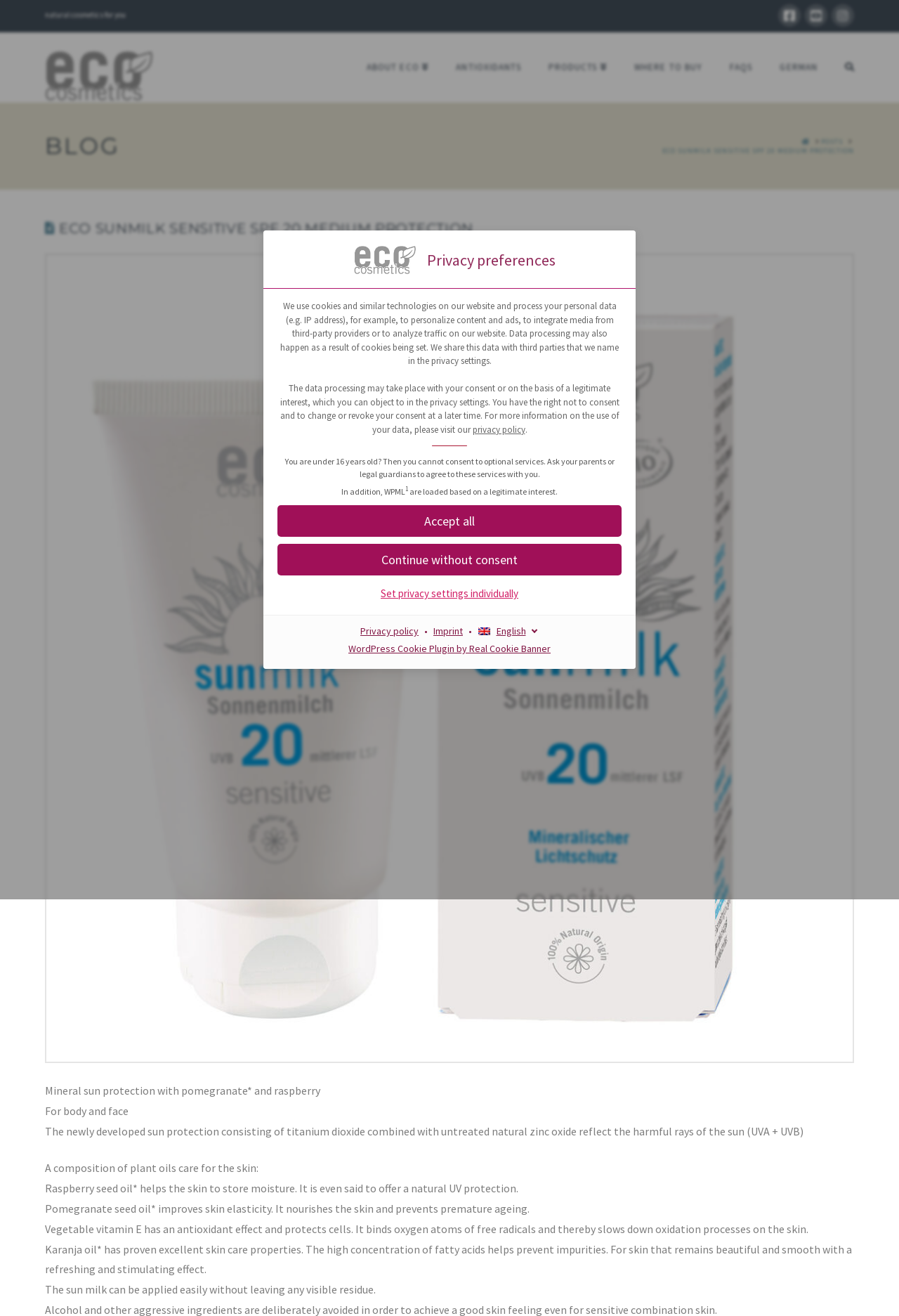What is the purpose of the website?
We need a detailed and exhaustive answer to the question. Please elaborate.

Based on the webpage content, it appears that the website is related to ECO-Cosmetics, and specifically, it seems to be a product page for 'eco Sunmilk sensitive SPF 20 medium protection'.